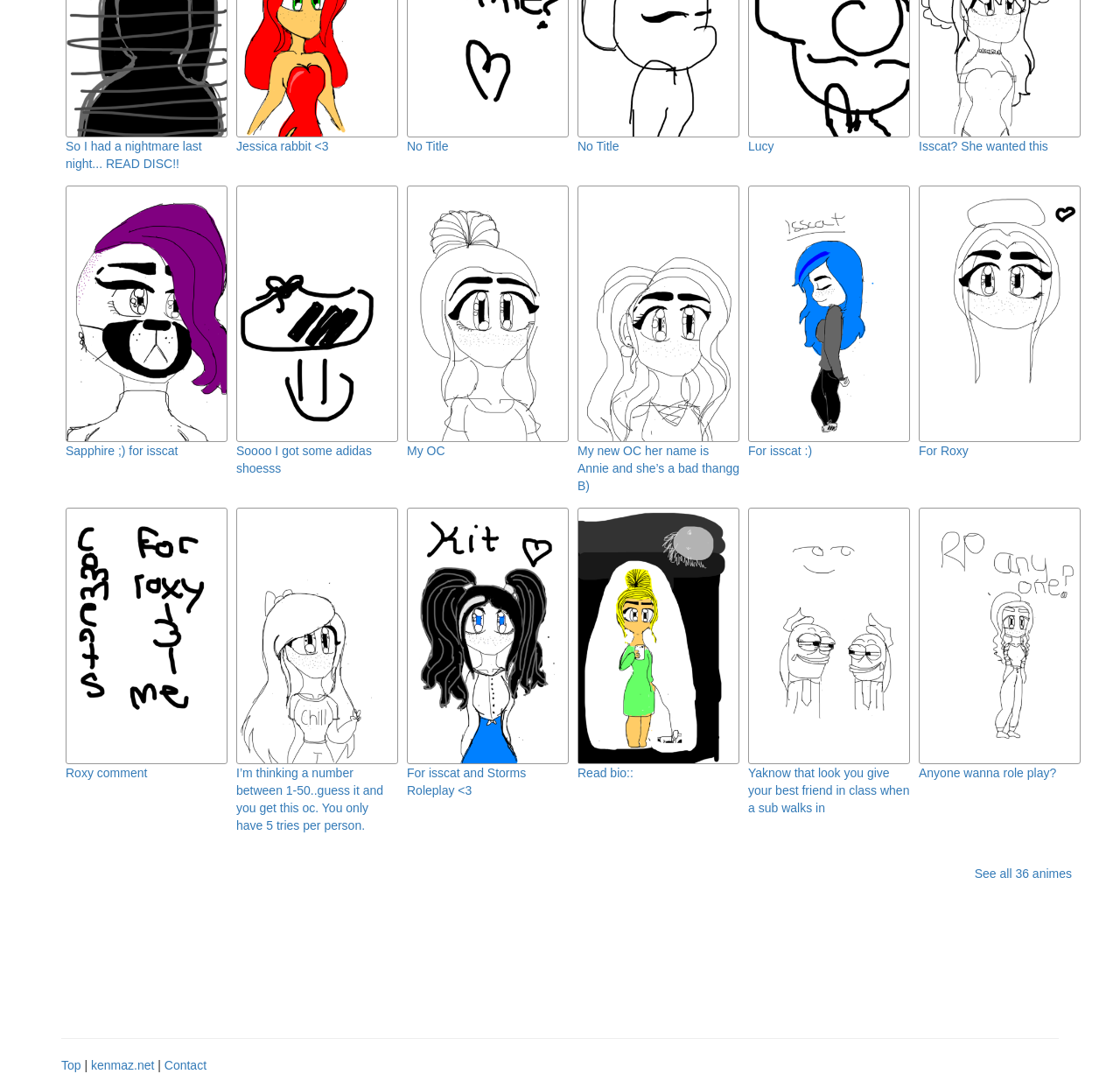Please provide the bounding box coordinates for the UI element as described: "Contact". The coordinates must be four floats between 0 and 1, represented as [left, top, right, bottom].

[0.147, 0.986, 0.184, 0.999]